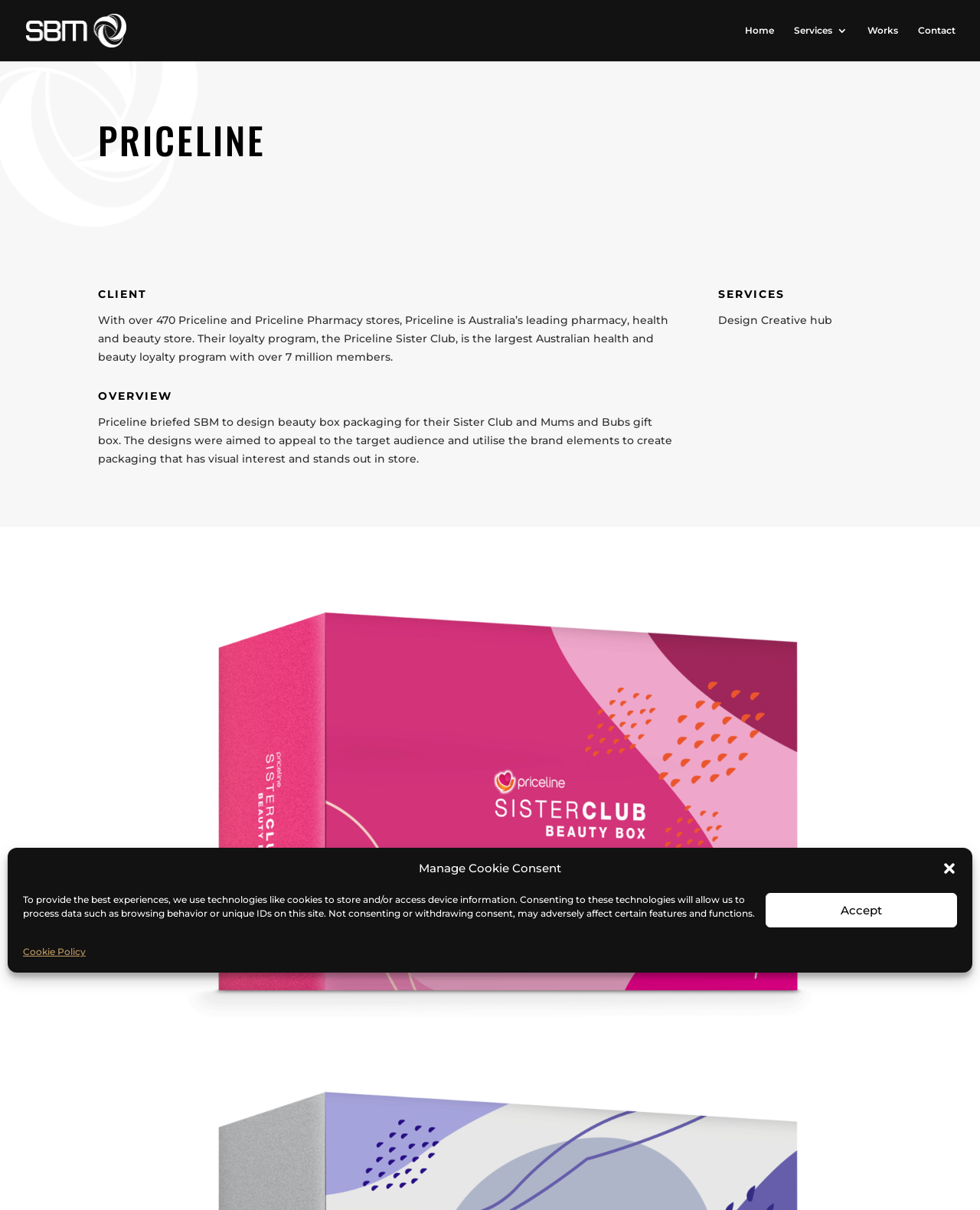Bounding box coordinates are to be given in the format (top-left x, top-left y, bottom-right x, bottom-right y). All values must be floating point numbers between 0 and 1. Provide the bounding box coordinate for the UI element described as: Cookie Policy

[0.023, 0.779, 0.088, 0.794]